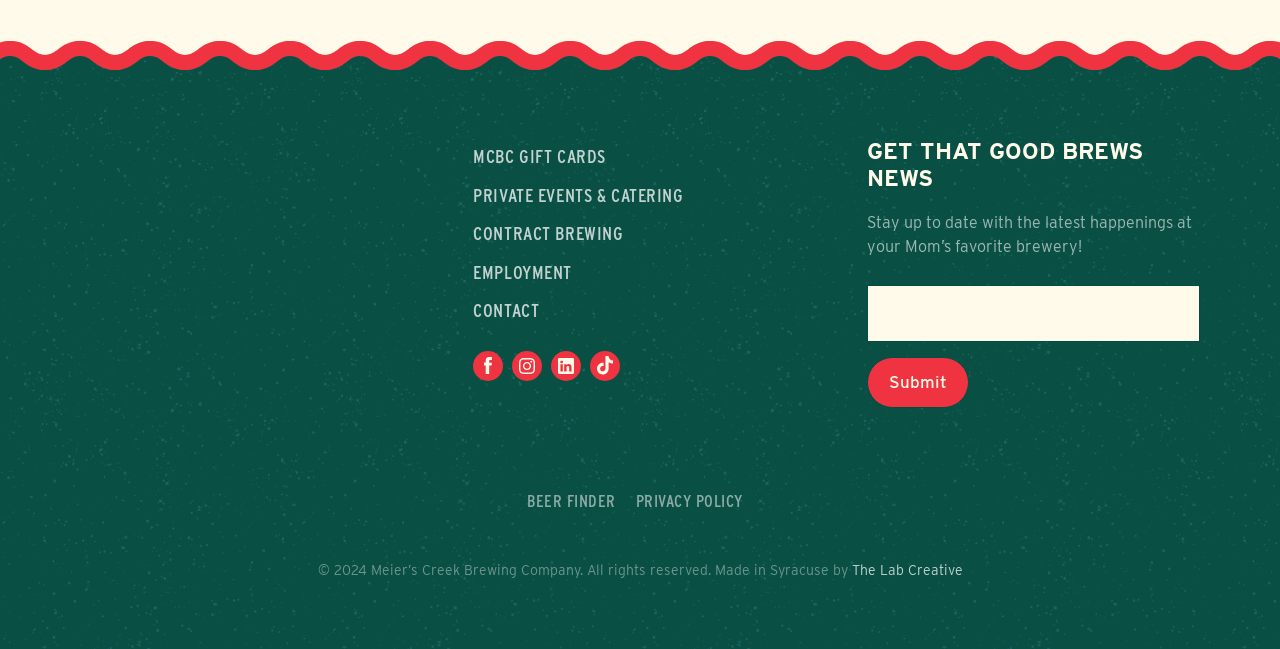Determine the bounding box for the UI element that matches this description: "Beer Finder".

[0.404, 0.725, 0.489, 0.808]